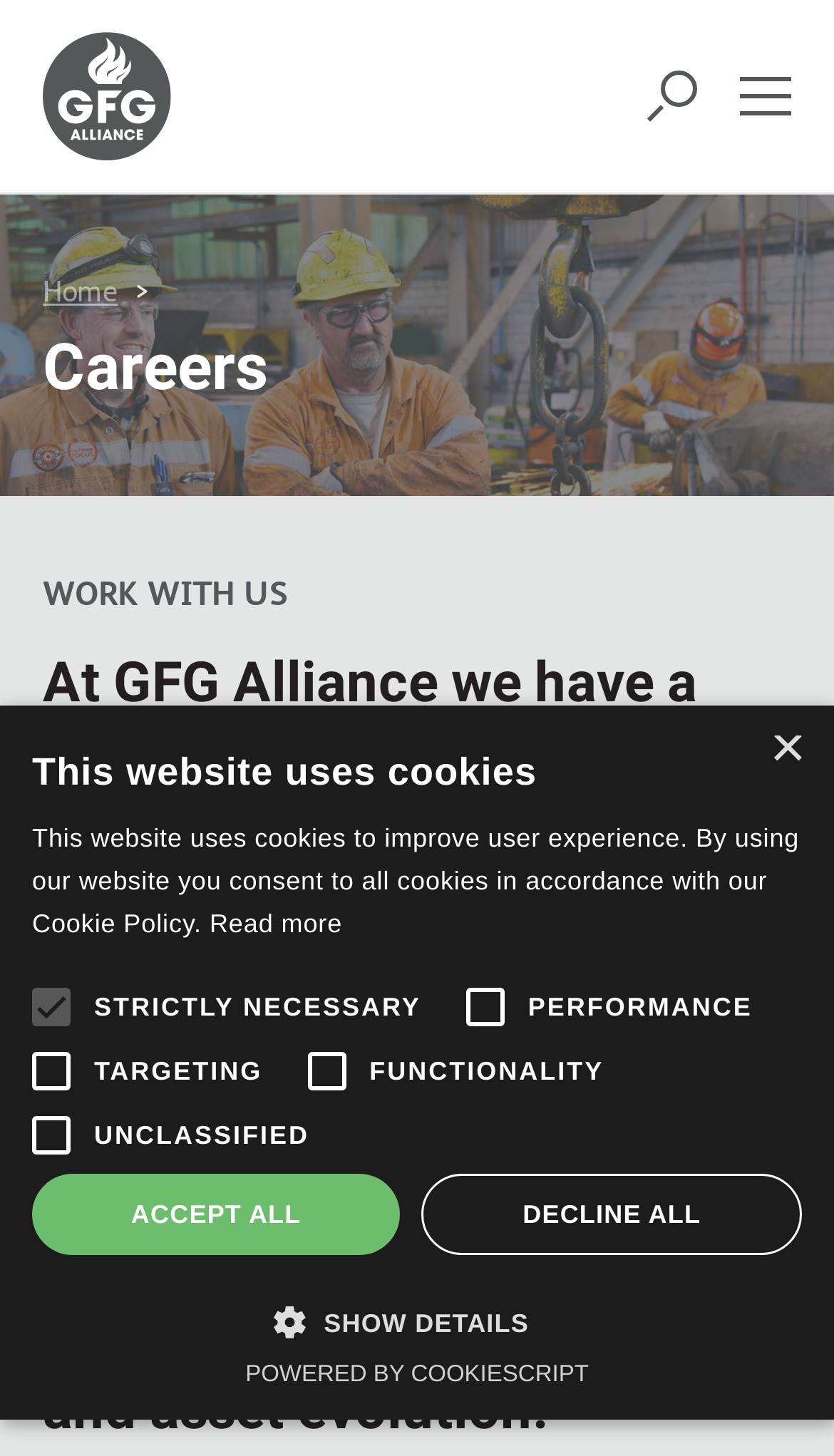Calculate the bounding box coordinates for the UI element based on the following description: "value="targeting"". Ensure the coordinates are four float numbers between 0 and 1, i.e., [left, top, right, bottom].

[0.01, 0.706, 0.113, 0.764]